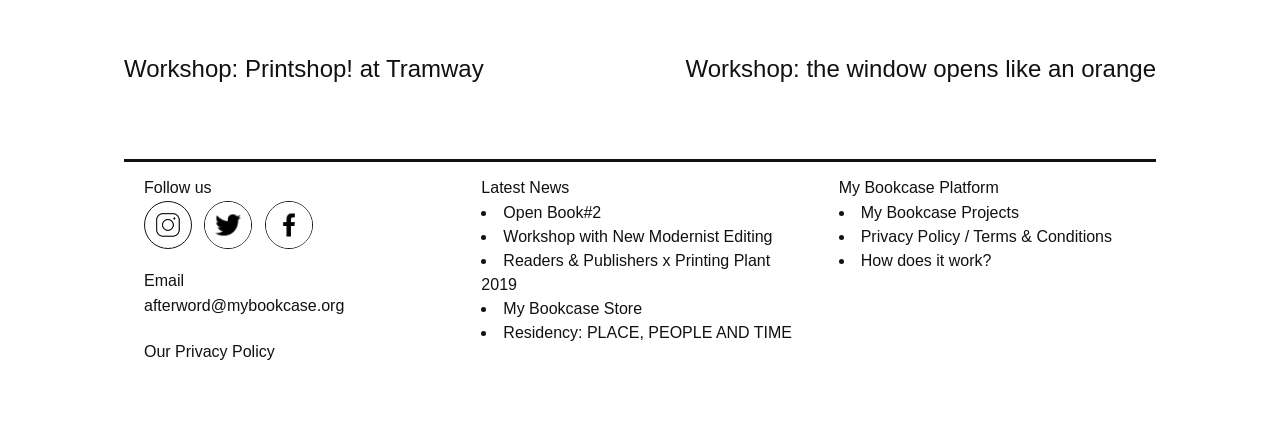Can you find the bounding box coordinates of the area I should click to execute the following instruction: "Click on 'Workshop: Printshop! at Tramway'"?

[0.097, 0.128, 0.378, 0.191]